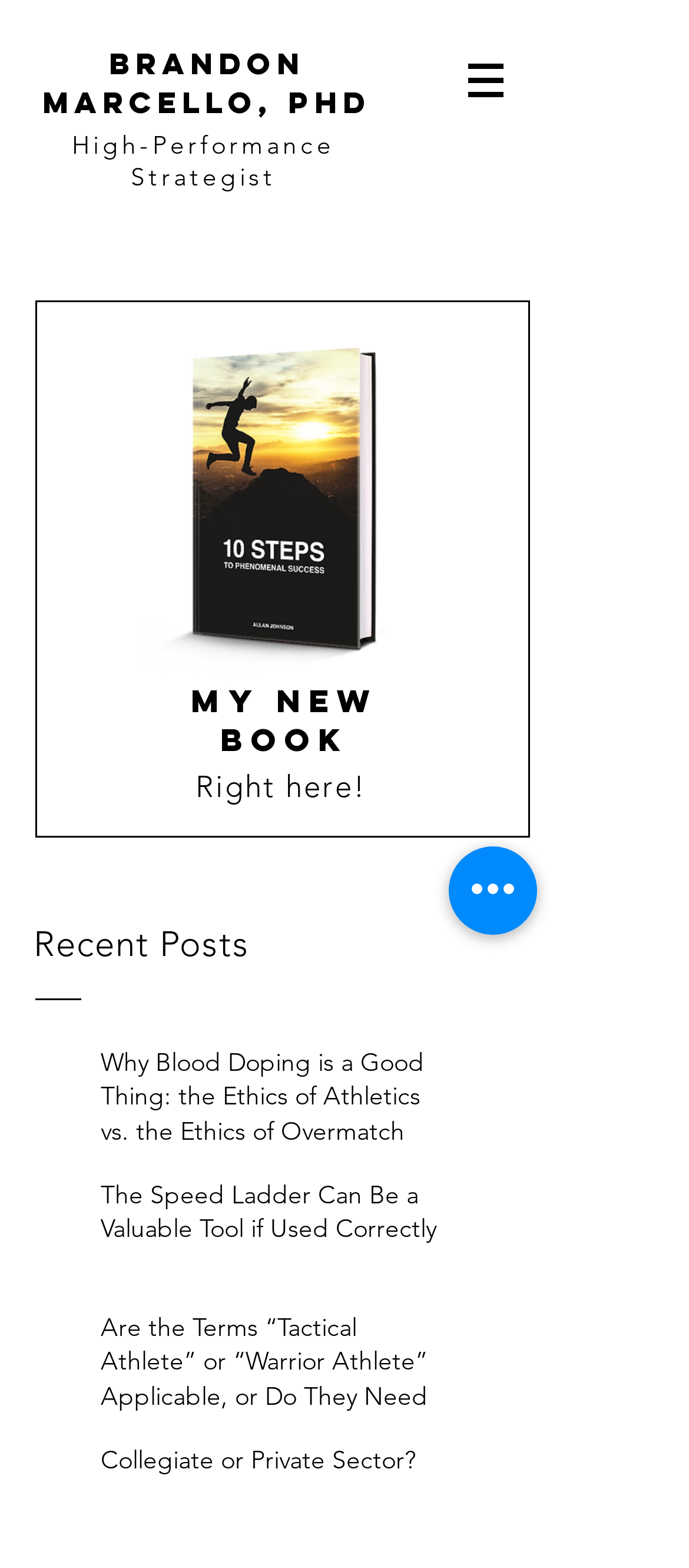What is the topic of the first recent post?
Offer a detailed and exhaustive answer to the question.

I found the answer by looking at the section 'Recent Posts' and the first generic element 'Why Blood Doping is a Good Thing: the Ethics of Athletics vs. the Ethics of Overmatch', which indicates that the topic of the first recent post is related to blood doping.